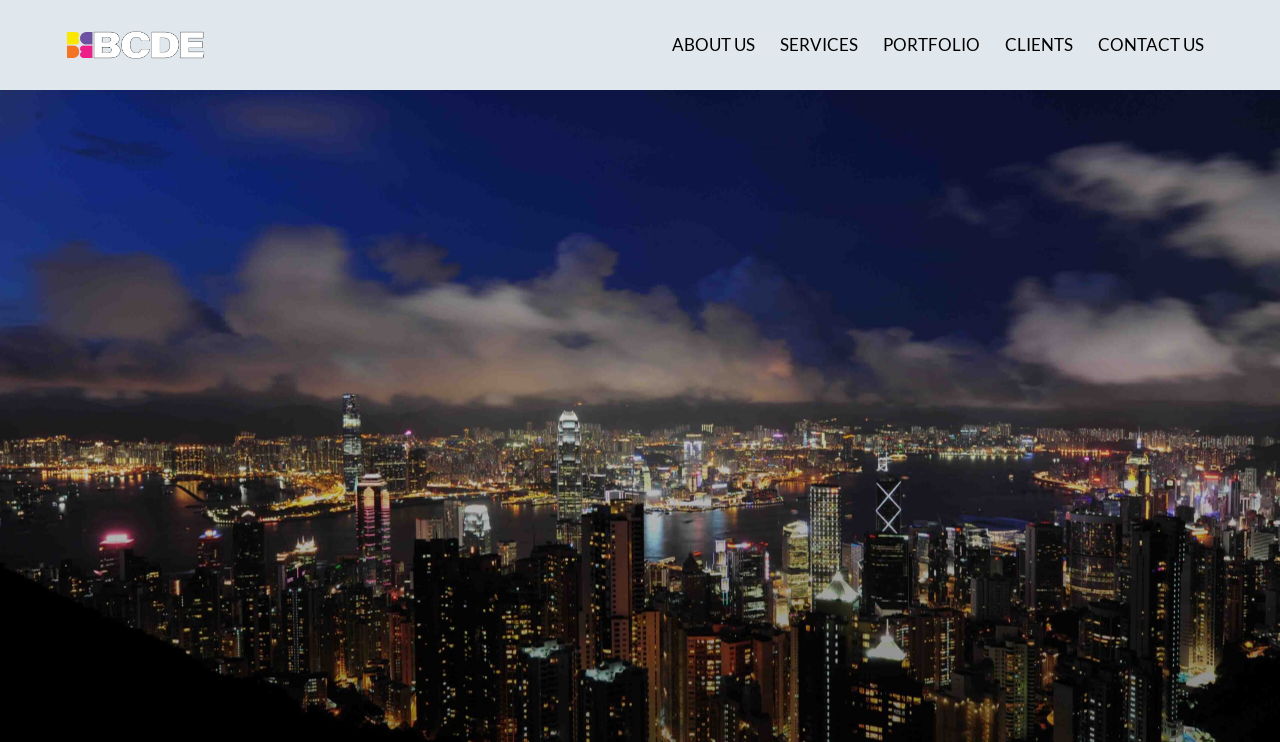What is the purpose of the 'Skip to content' link?
Please provide a detailed and comprehensive answer to the question.

The 'Skip to content' link is usually used to allow users to bypass the navigation menu and go directly to the main content of the webpage. This link is located at the top-left corner of the webpage, above the header menu.